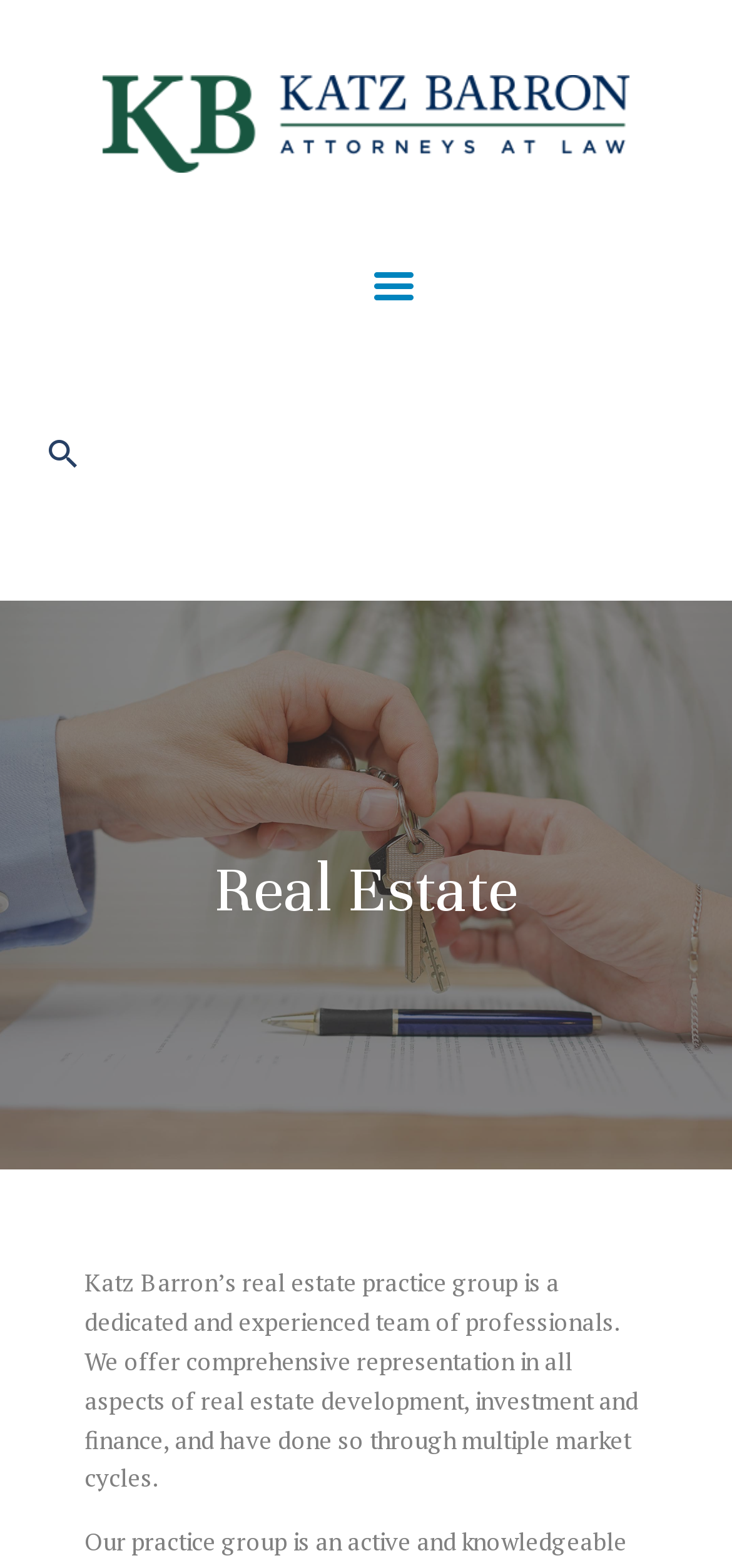Summarize the webpage with a detailed and informative caption.

The webpage is about Katz Barron's real estate practice group. At the top, there is a navigation menu with several links, including "ABOUT", "PRACTICE AREAS", "ATTORNEYS", "NEWS", and "CONTACT", aligned horizontally from left to right. 

On the top-right corner, there is a search bar with a magnifying glass icon. Next to the search bar, there is a button with a settings icon. 

Below the navigation menu, there is a prominent link with a brief description of the real estate practice group, stating that they are a dedicated and experienced team of professionals offering comprehensive representation in all aspects of real estate development, investment, and finance.

On the left side, there is a link with a briefcase icon, and on the right side, there is another link with a phone icon. 

In the middle of the page, there is a heading that reads "Real Estate".